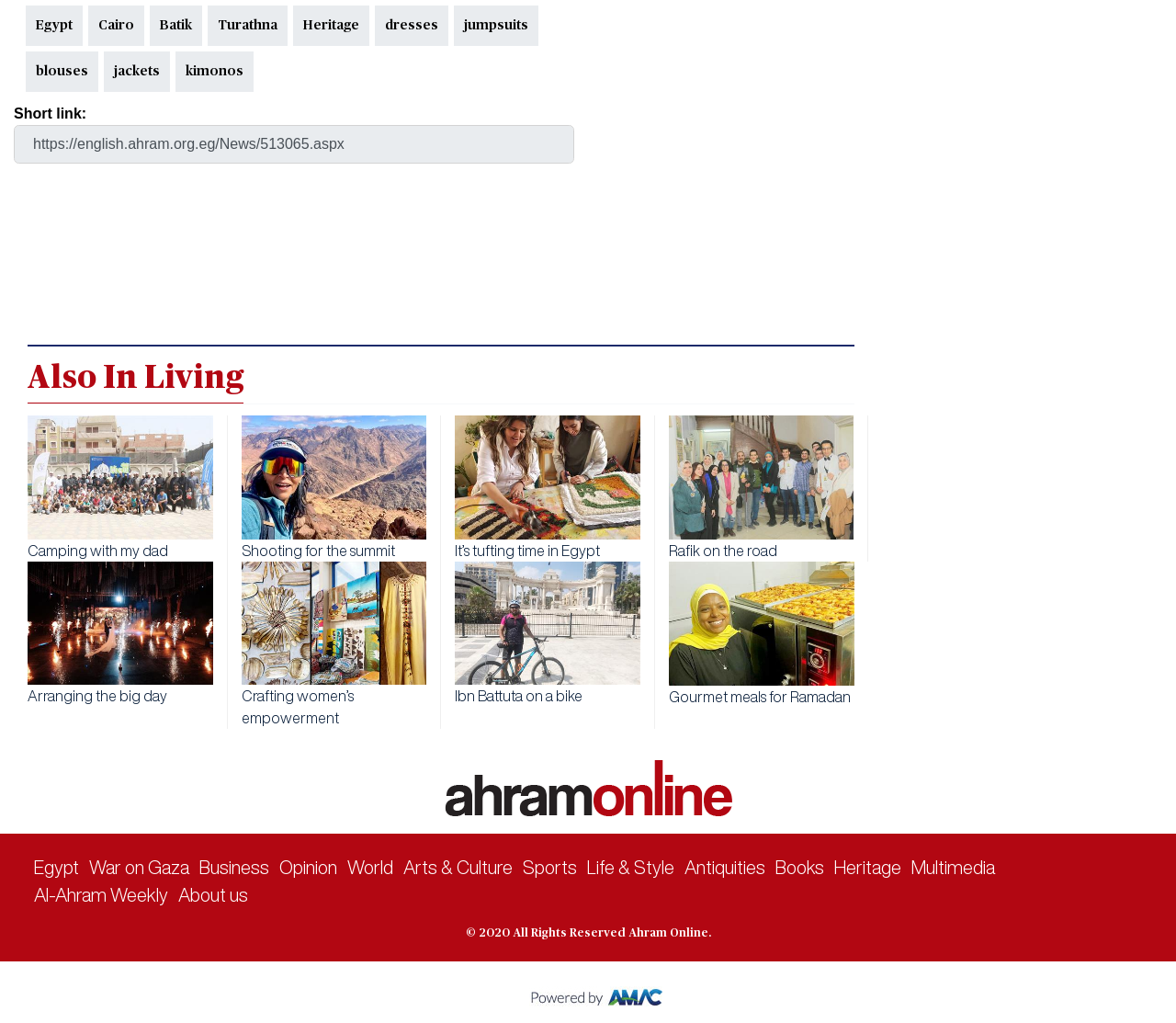Locate the bounding box coordinates of the element you need to click to accomplish the task described by this instruction: "Visit the 'Heritage' page".

[0.252, 0.008, 0.312, 0.043]